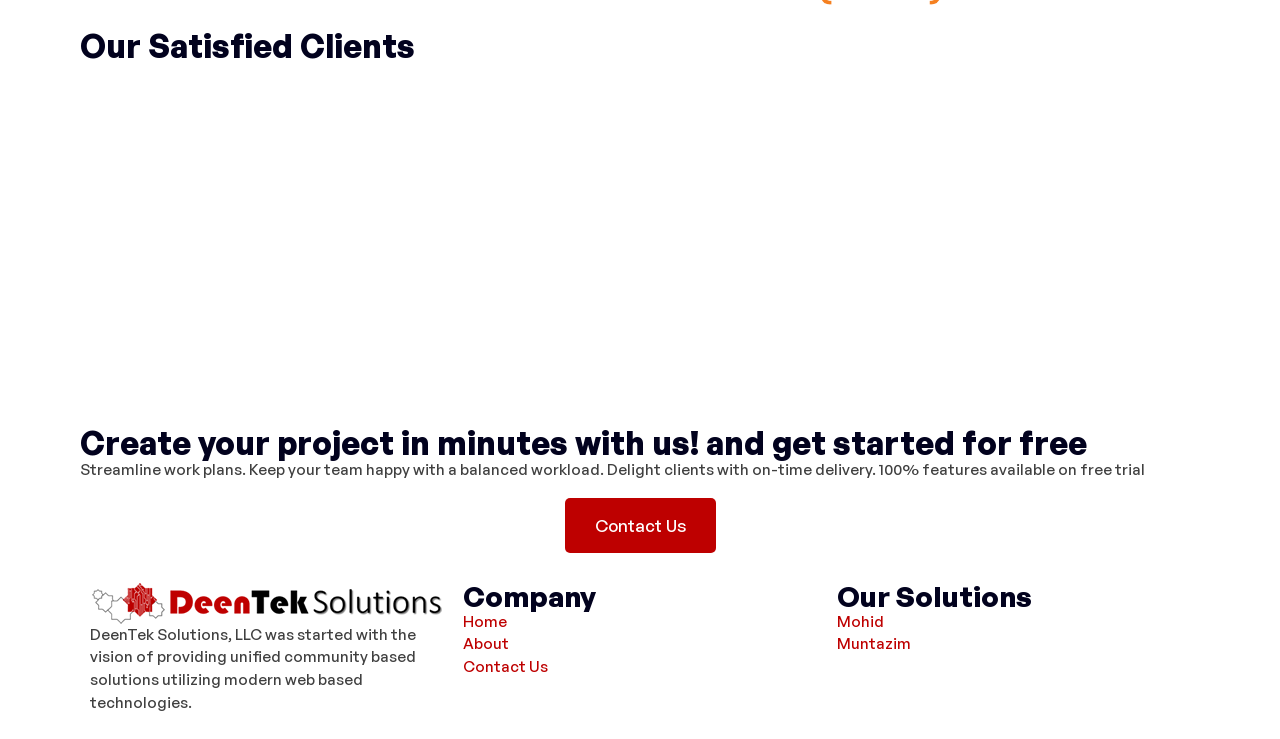Determine the bounding box for the UI element described here: "Contact Us".

[0.362, 0.888, 0.638, 0.919]